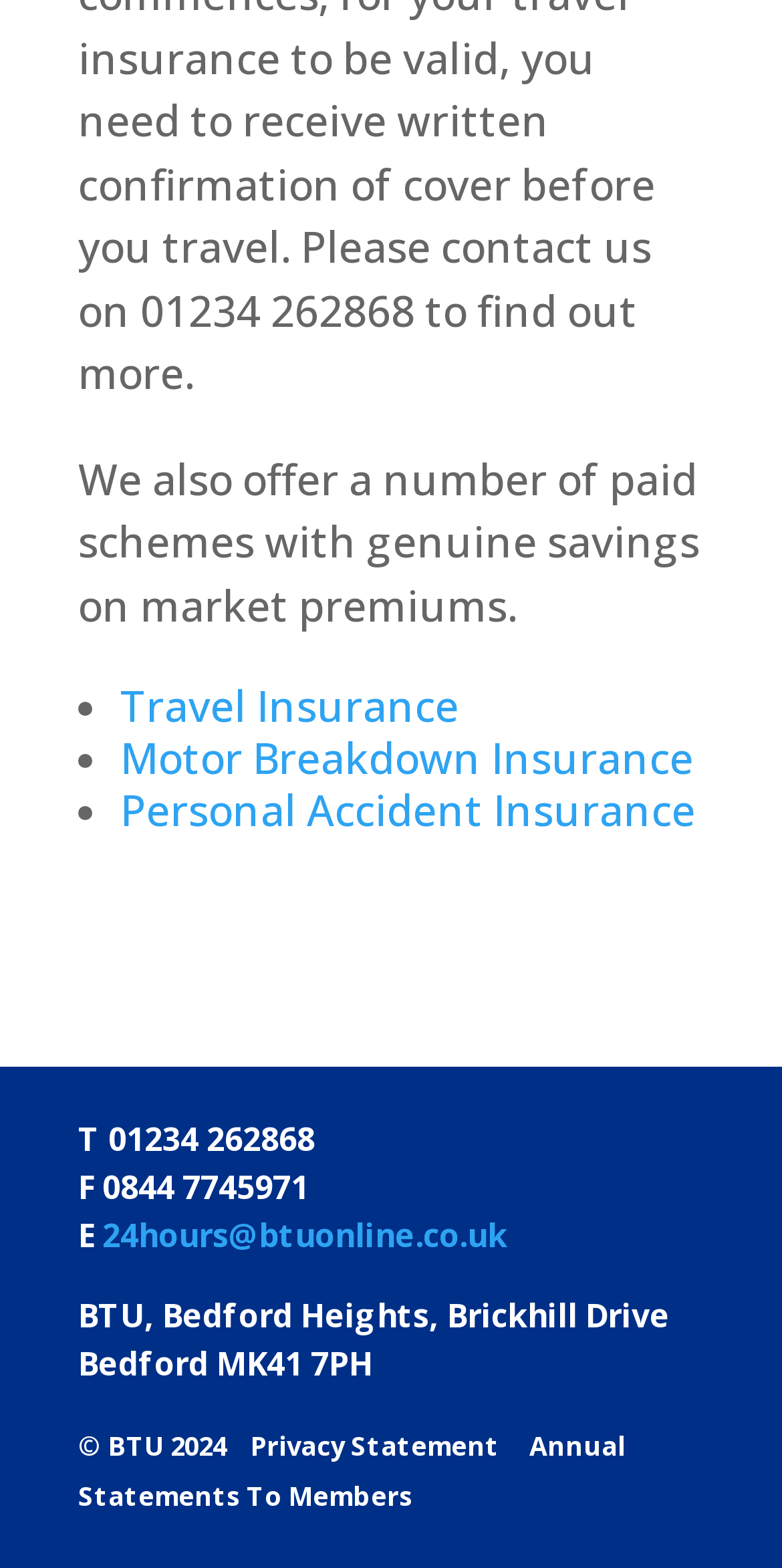Based on the element description: "24hours@btuonline.co.uk", identify the UI element and provide its bounding box coordinates. Use four float numbers between 0 and 1, [left, top, right, bottom].

[0.131, 0.773, 0.649, 0.801]